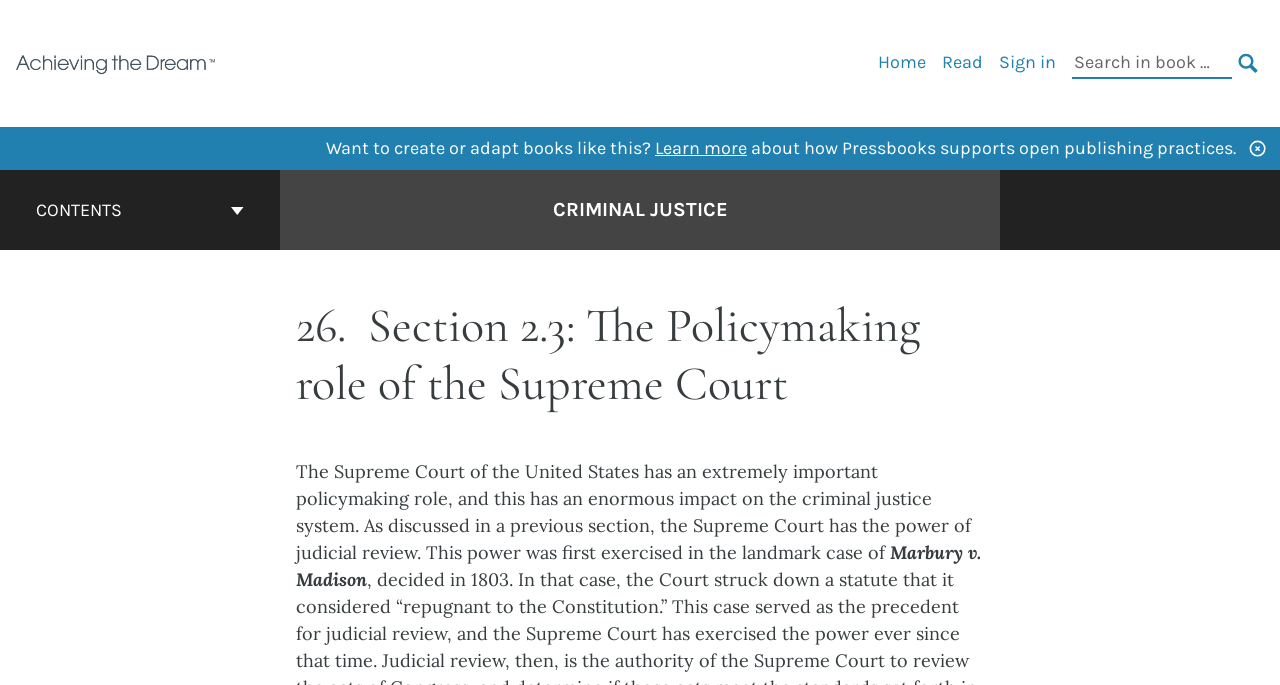Provide a brief response to the question below using a single word or phrase: 
What is the landmark case mentioned in the text?

Marbury v. Madison